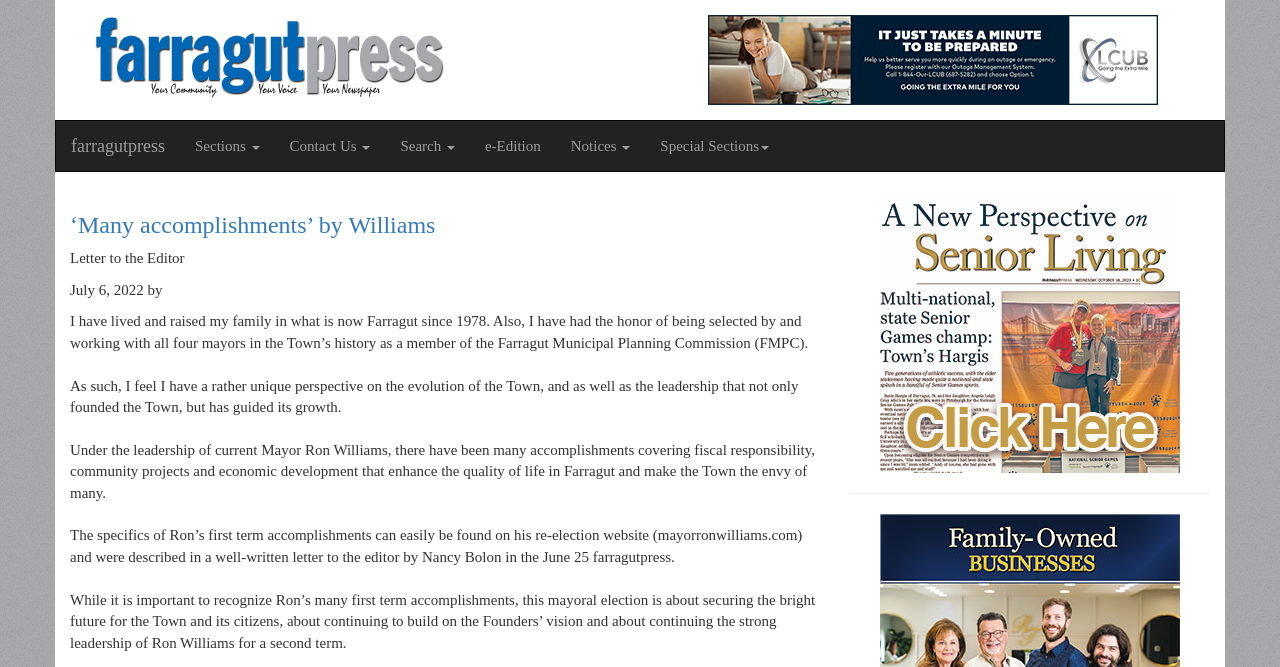What is the purpose of the button 'Sections'?
Answer the question using a single word or phrase, according to the image.

To show menu